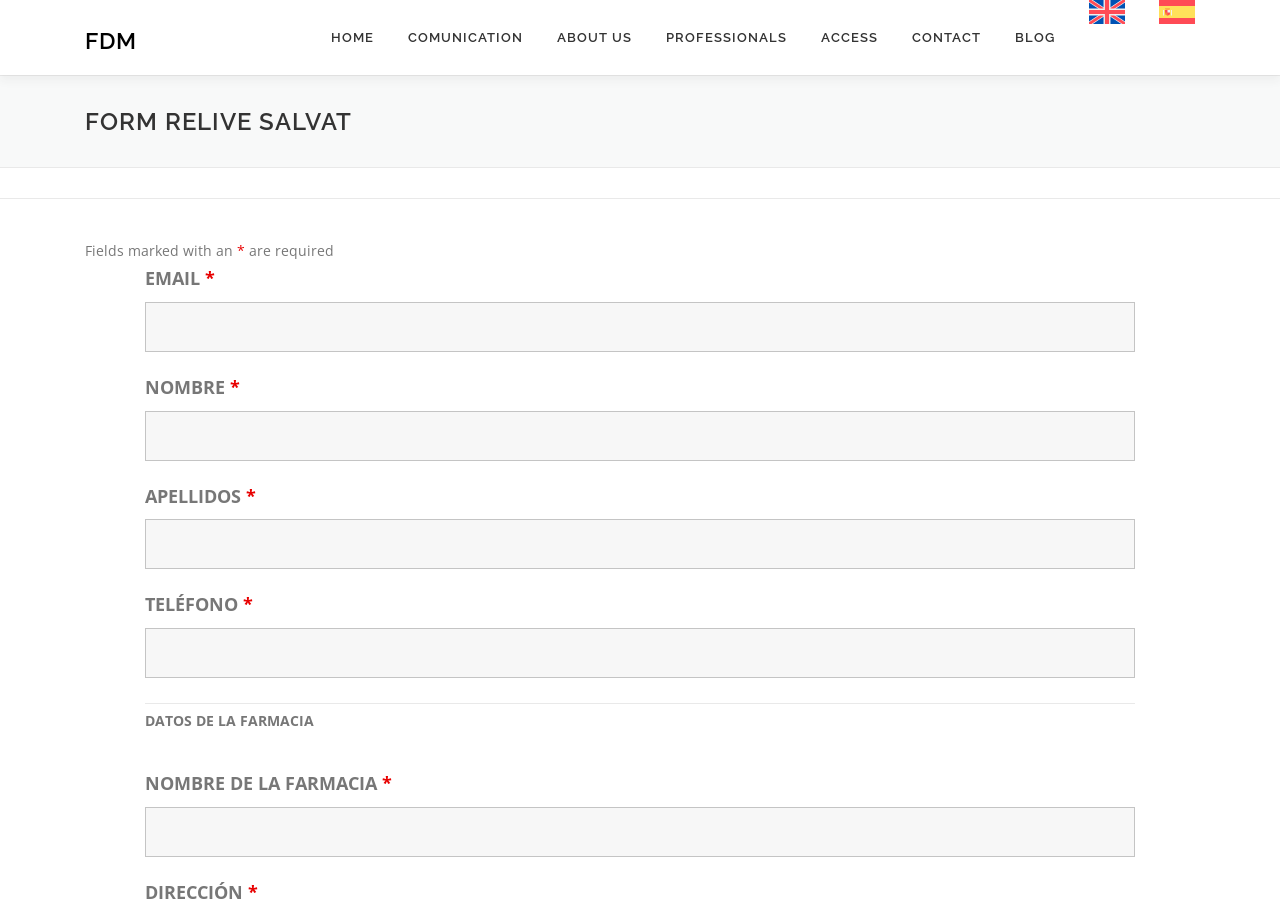What language options are available?
Look at the image and provide a detailed response to the question.

The webpage provides language options at the top right corner, which includes English and Spanish. This is indicated by the links 'English' and 'Spanish' with corresponding flag icons.